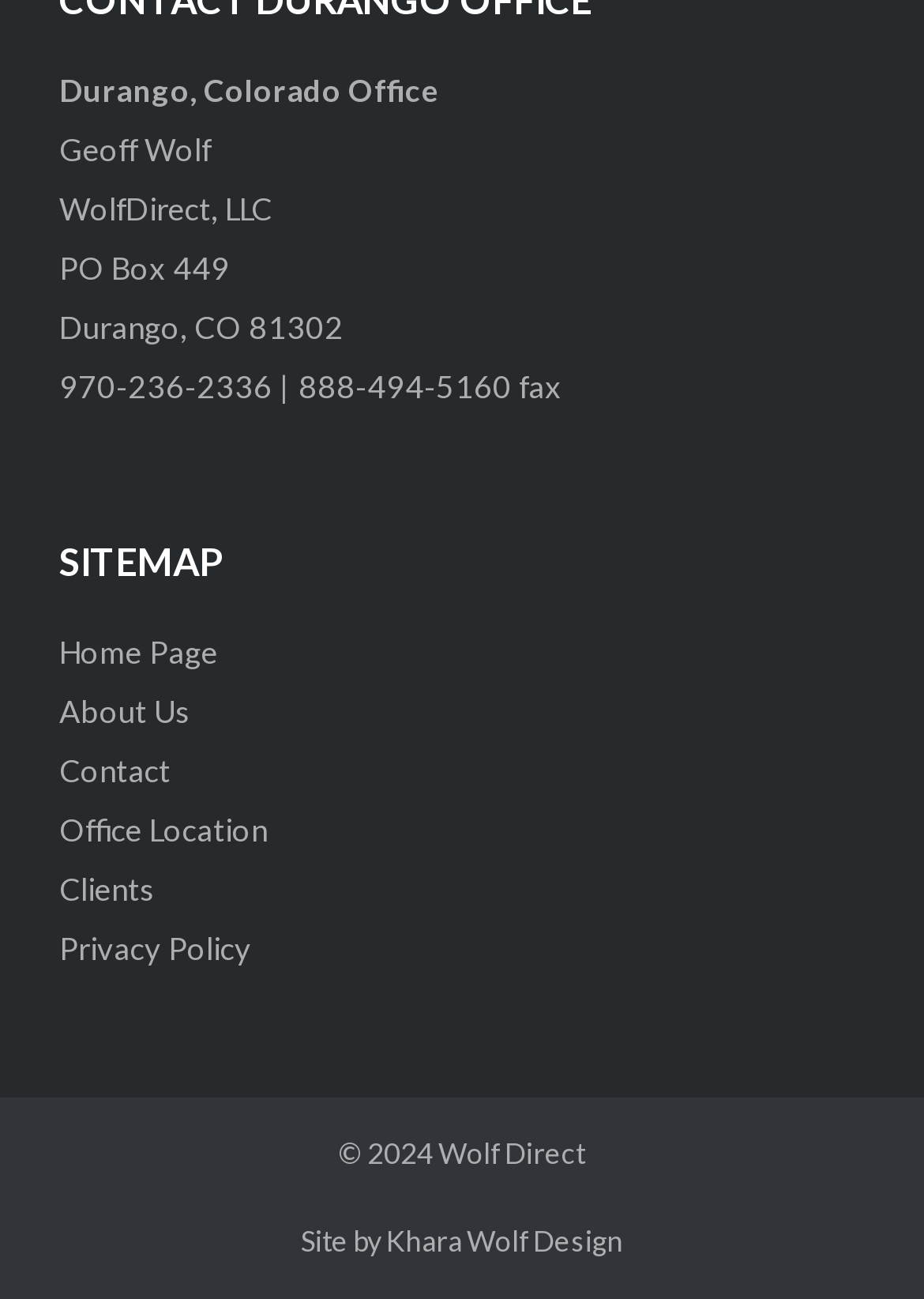Identify the bounding box coordinates of the area that should be clicked in order to complete the given instruction: "visit wolf direct". The bounding box coordinates should be four float numbers between 0 and 1, i.e., [left, top, right, bottom].

[0.474, 0.875, 0.633, 0.902]